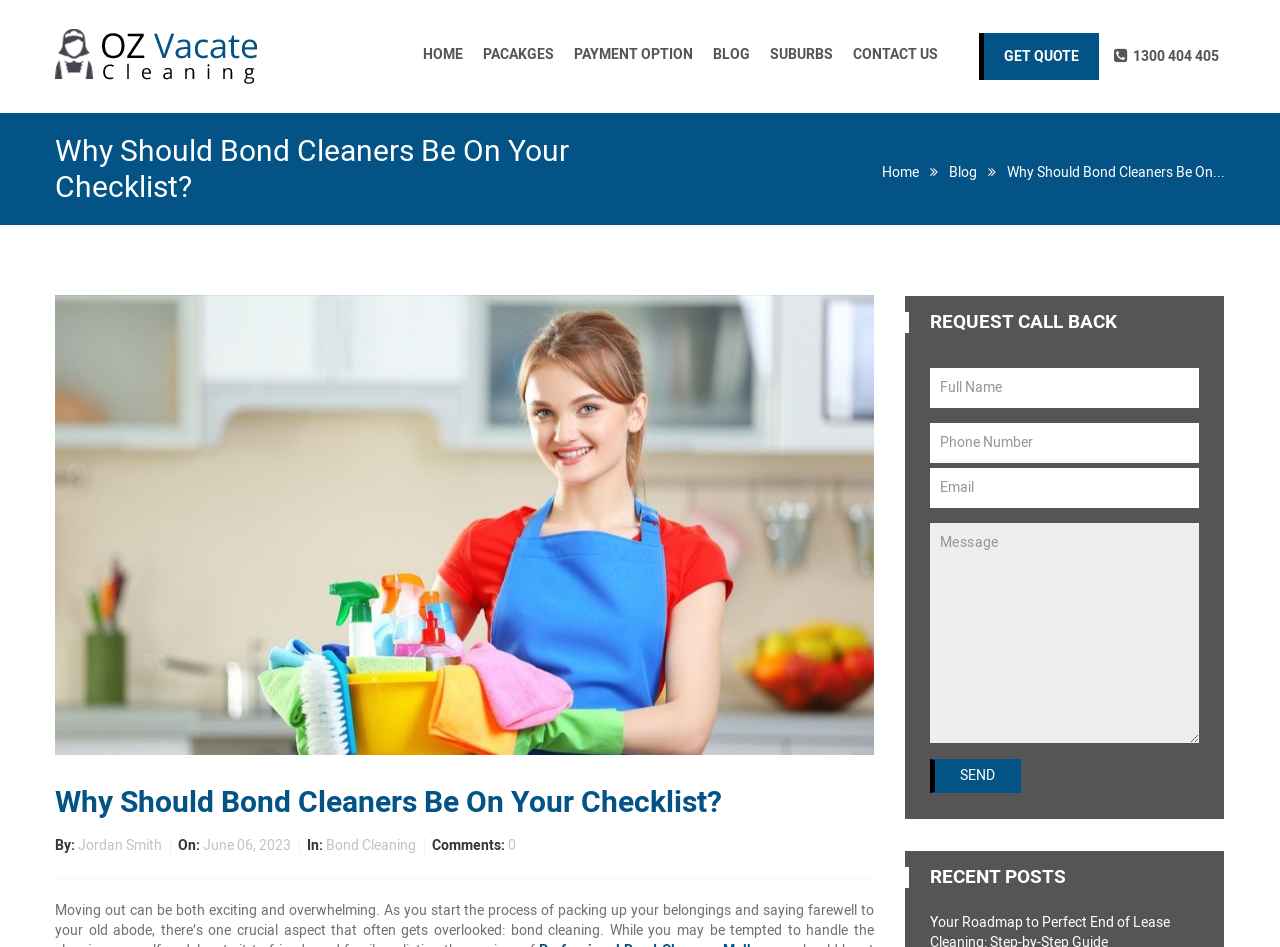Find the bounding box coordinates for the area that should be clicked to accomplish the instruction: "Click the Facebook link".

None